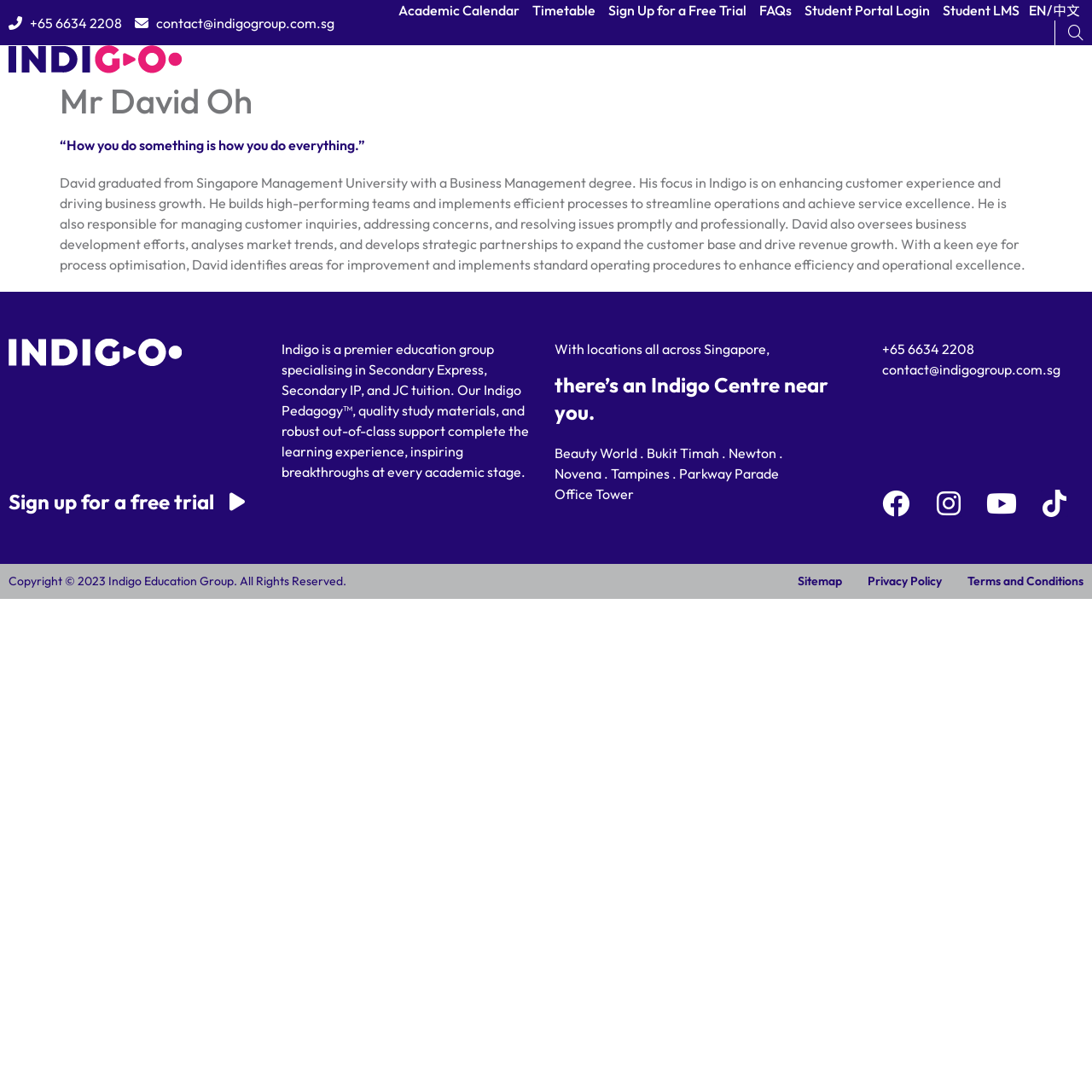Find the bounding box coordinates of the clickable area that will achieve the following instruction: "Sign up for a free trial".

[0.557, 0.0, 0.683, 0.019]